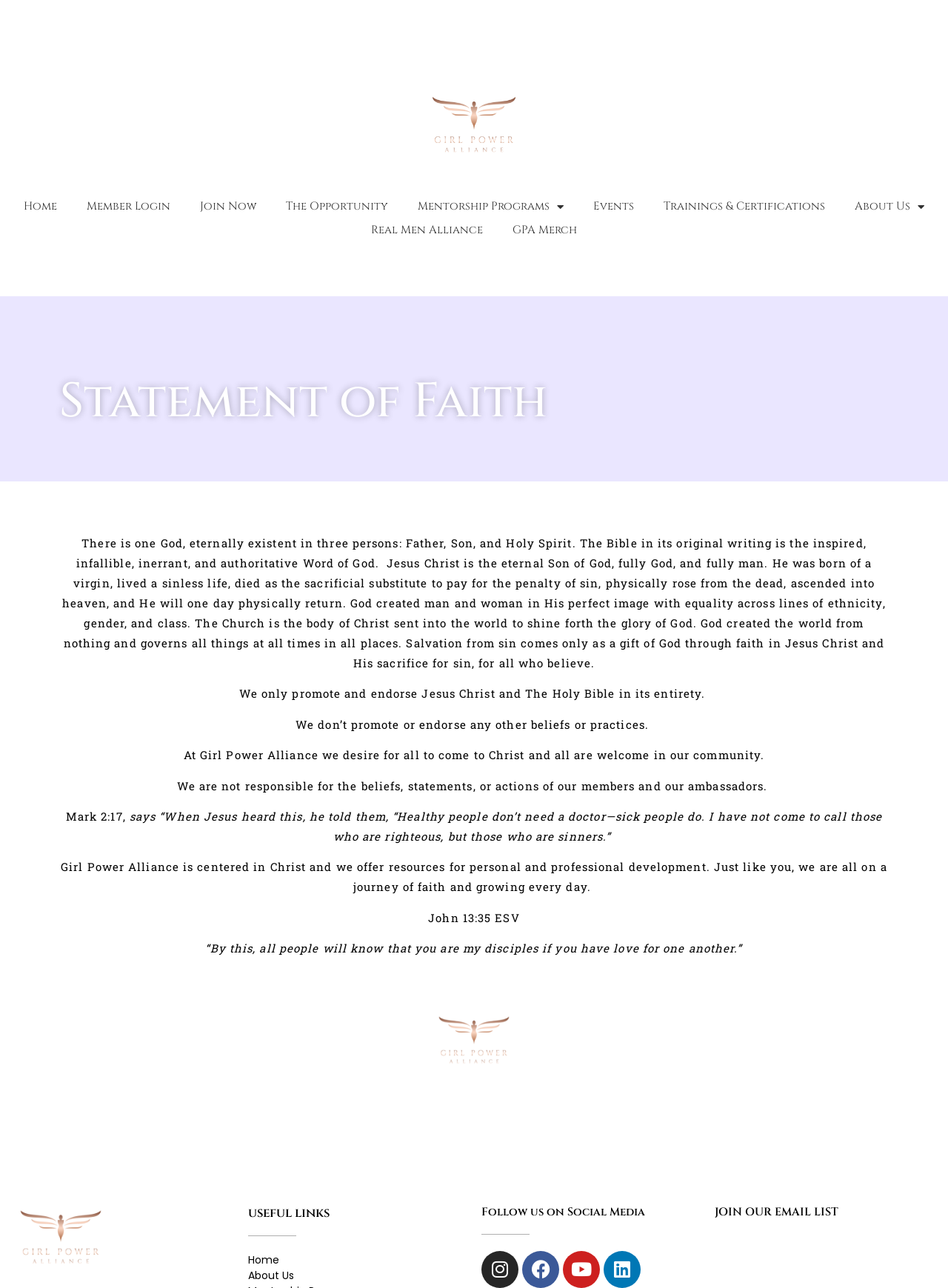Provide a single word or phrase answer to the question: 
What is the main theme of this webpage?

Christian faith